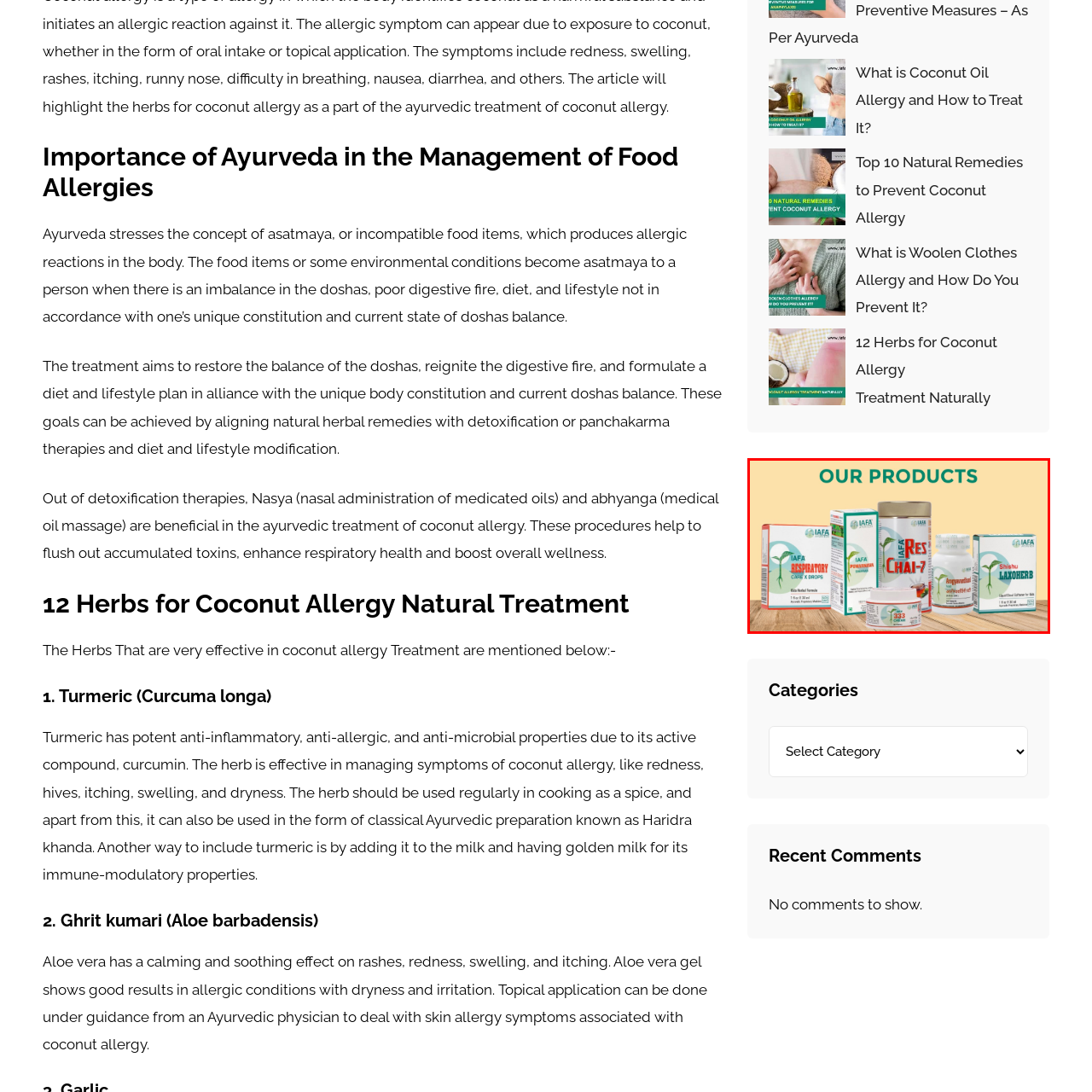Use the image within the highlighted red box to answer the following question with a single word or phrase:
What age group is Shishu Laxoharb intended for?

Infants